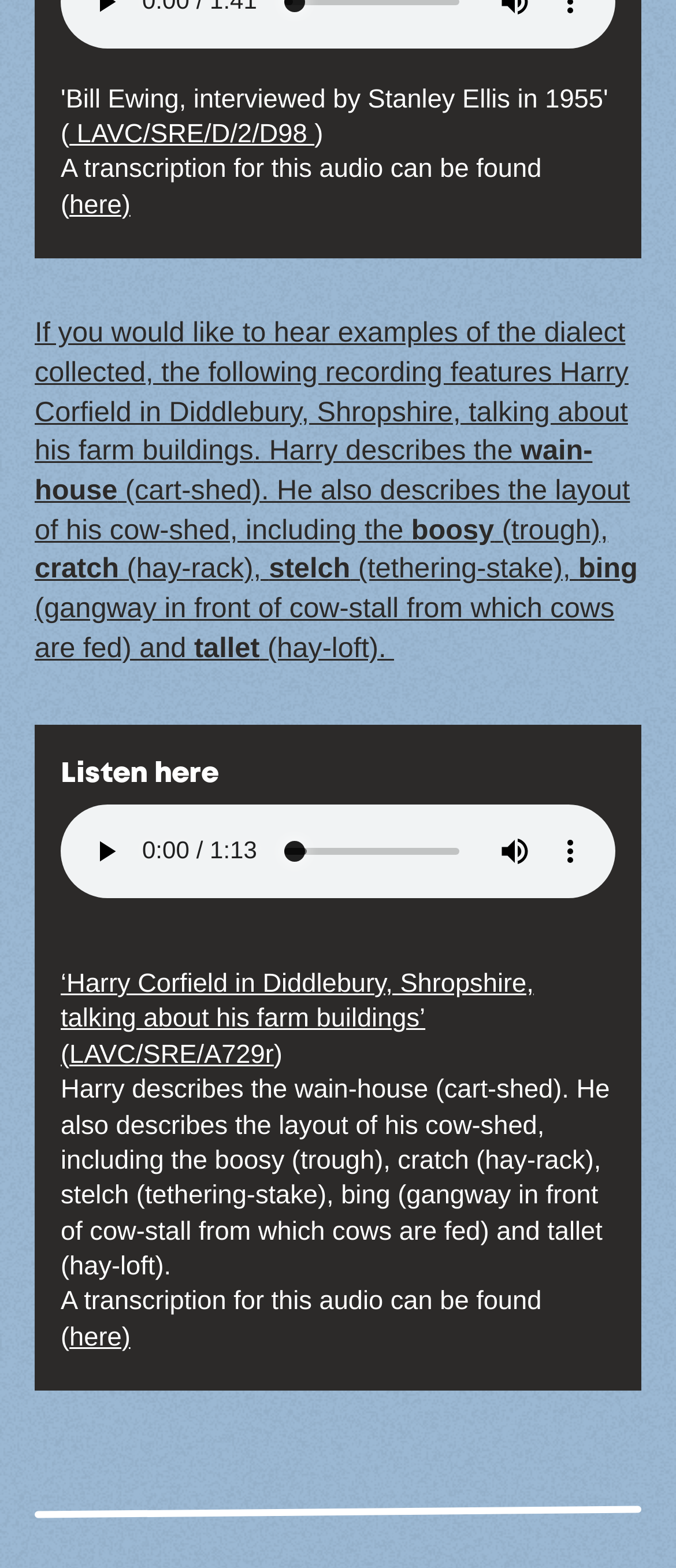What is the topic of the audio recording?
Refer to the image and give a detailed answer to the question.

The topic of the audio recording can be determined by reading the text that describes the content of the recording. The text mentions Harry Corfield talking about his farm buildings, including the wain-house, cow-shed, and other features.